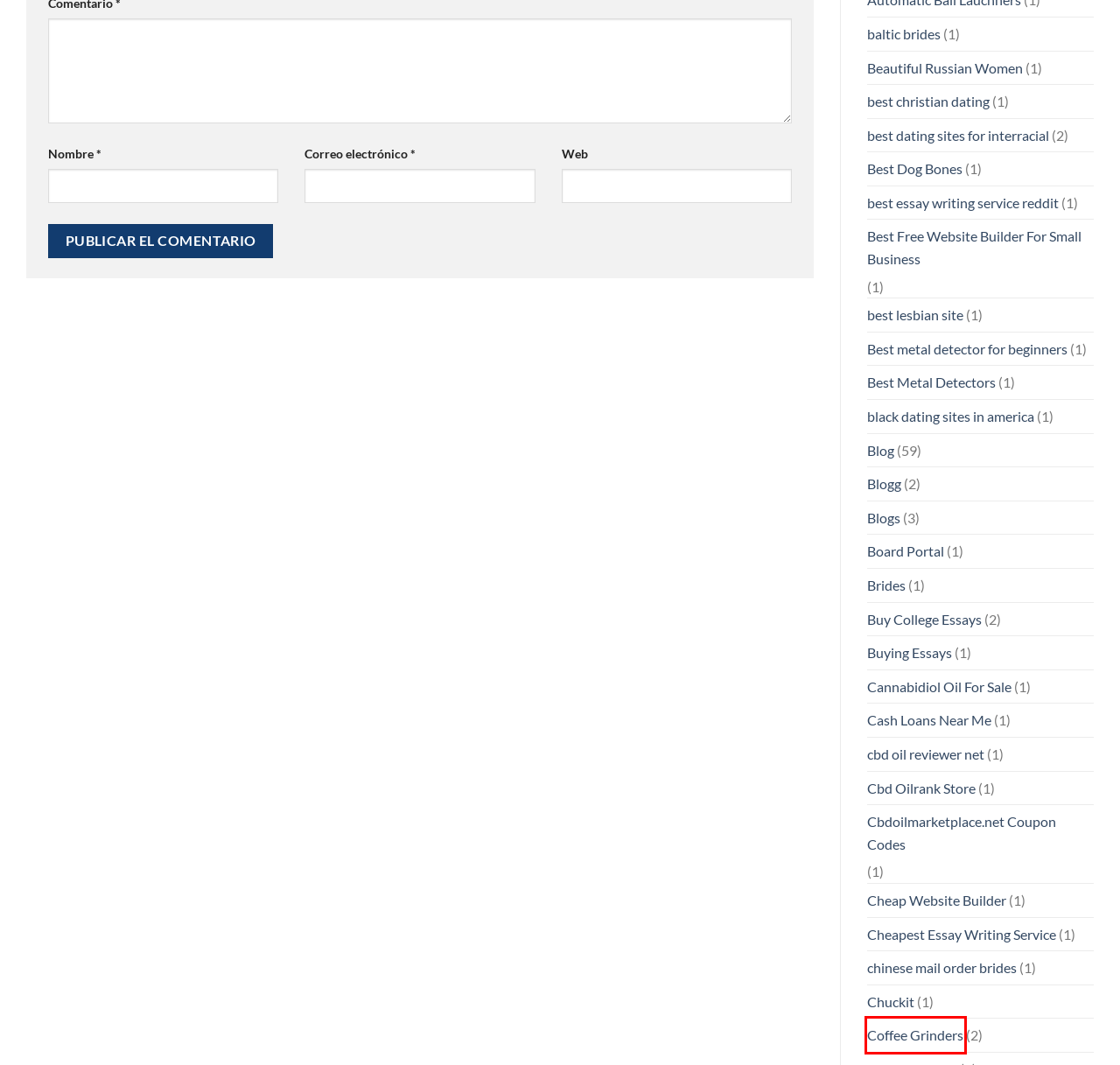You are presented with a screenshot of a webpage with a red bounding box. Select the webpage description that most closely matches the new webpage after clicking the element inside the red bounding box. The options are:
A. Cash Loans Near Me – RH Ferretería
B. Coffee Grinders – RH Ferretería
C. black dating sites in america – RH Ferretería
D. Cheap Website Builder – RH Ferretería
E. Best metal detector for beginners – RH Ferretería
F. Beautiful Russian Women – RH Ferretería
G. Board Portal – RH Ferretería
H. Cbd Oilrank Store – RH Ferretería

B